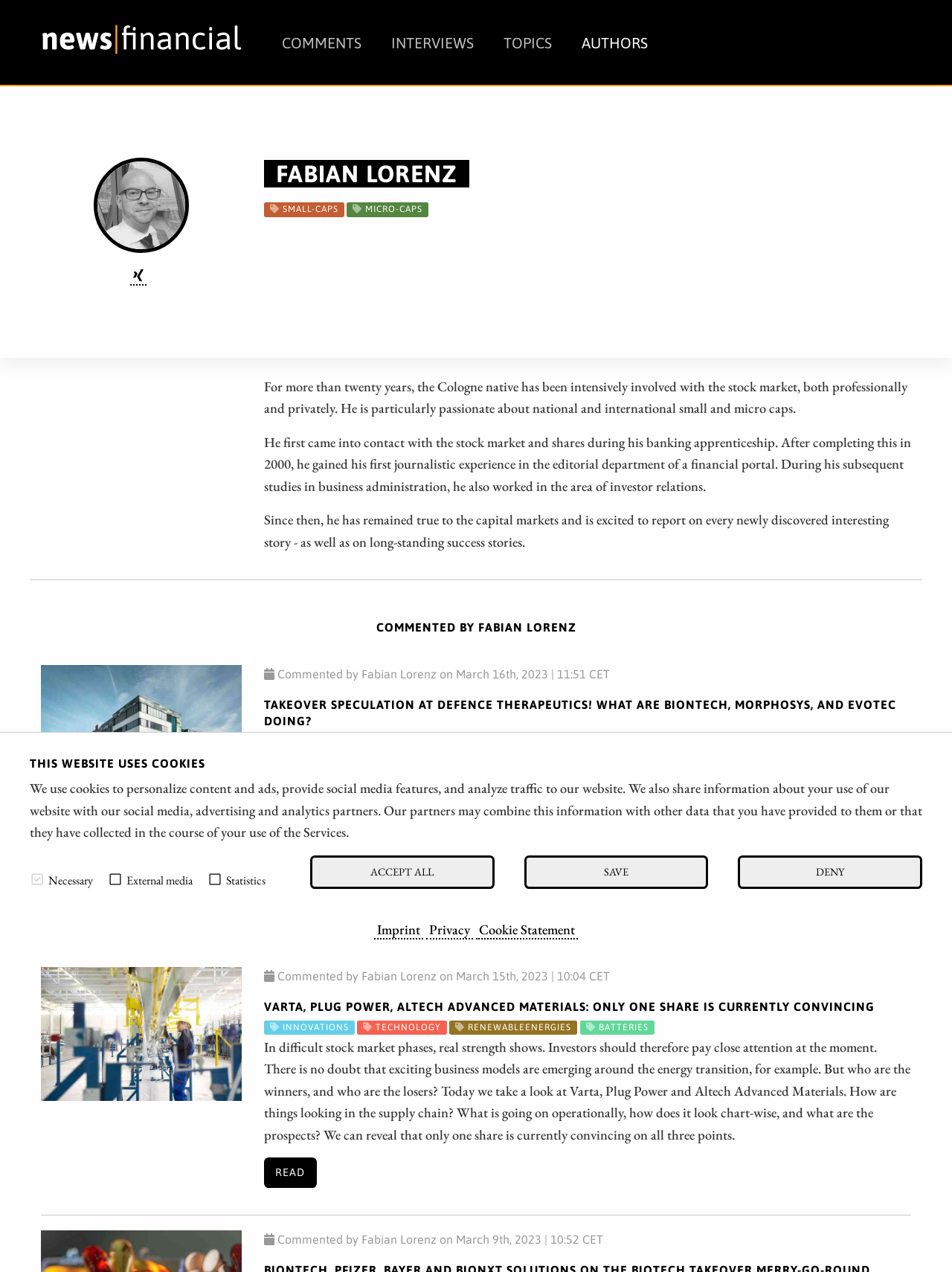Respond to the following query with just one word or a short phrase: 
How many links are in the top navigation bar?

4